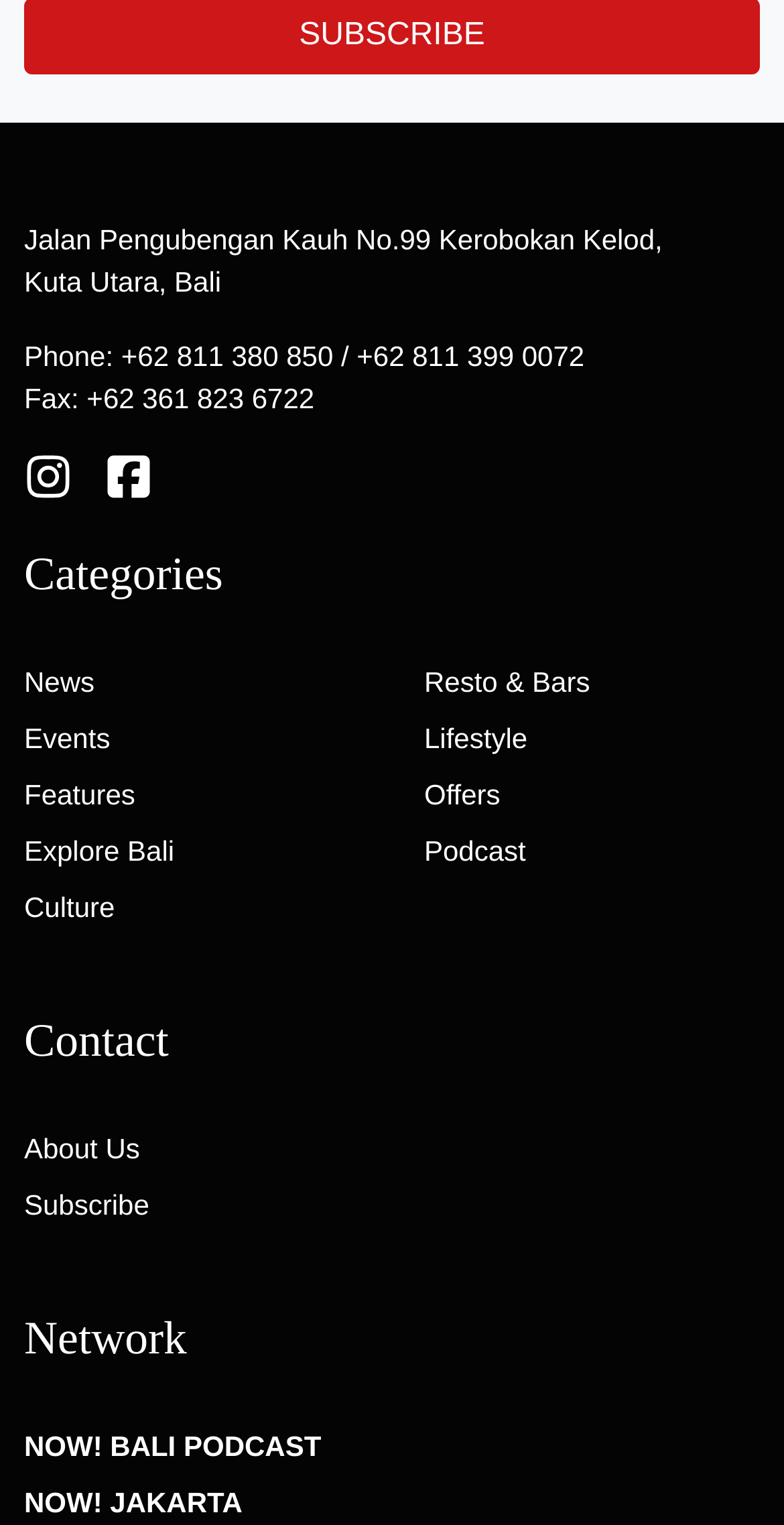Pinpoint the bounding box coordinates of the area that should be clicked to complete the following instruction: "Check our partners". The coordinates must be given as four float numbers between 0 and 1, i.e., [left, top, right, bottom].

None